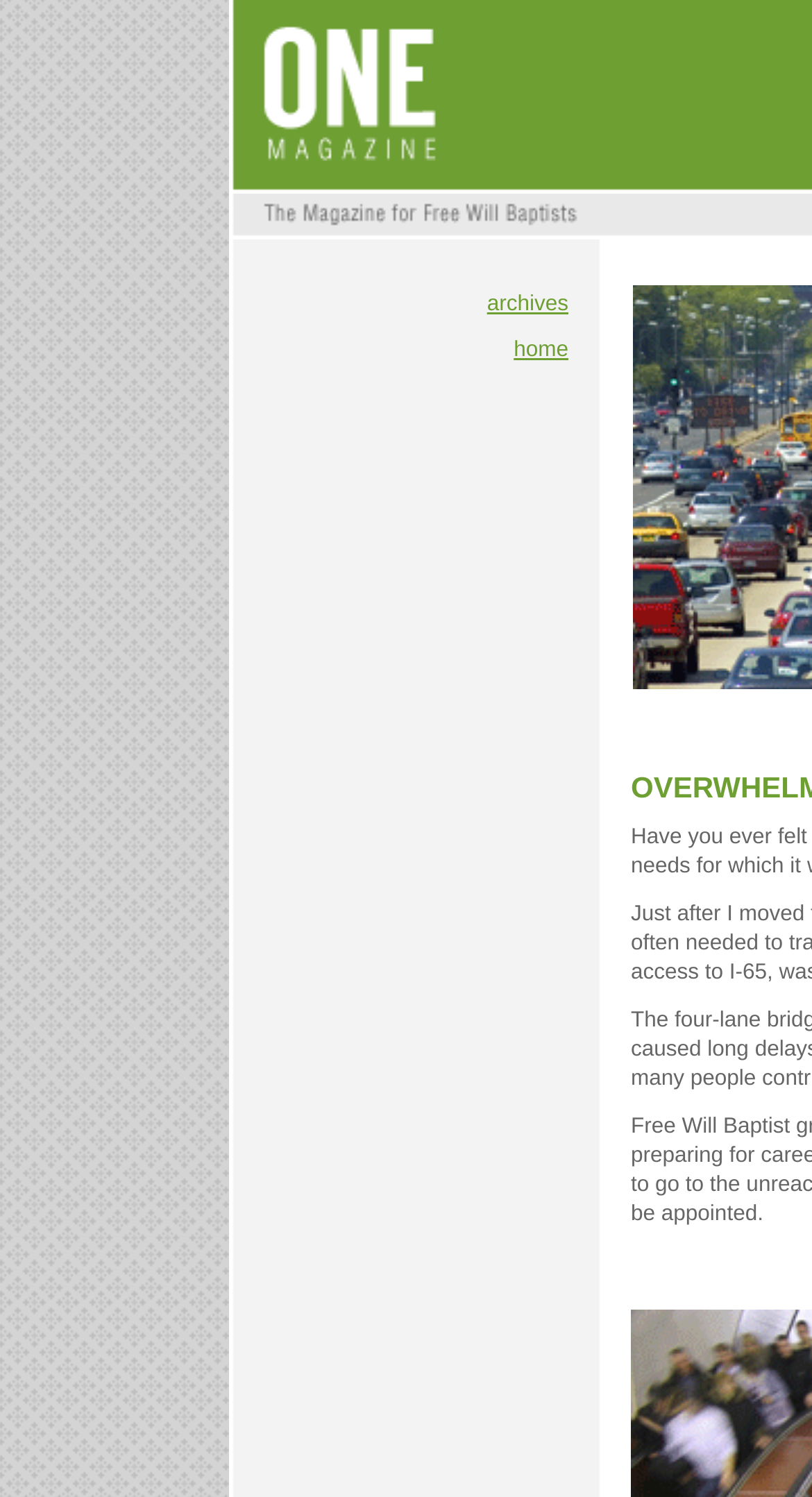Describe the entire webpage, focusing on both content and design.

The webpage is titled "ONE Magazine" and features a prominent image at the top, taking up a significant portion of the screen. Below the image, there are two headings, "archives" and "home", positioned side by side. The "archives" heading is on the left, with a corresponding link to the right of it. Similarly, the "home" heading is on the left, with its link to the right. The links are aligned vertically with their respective headings. At the very bottom of the page, there is a small, almost imperceptible piece of text, containing a non-breaking space character.